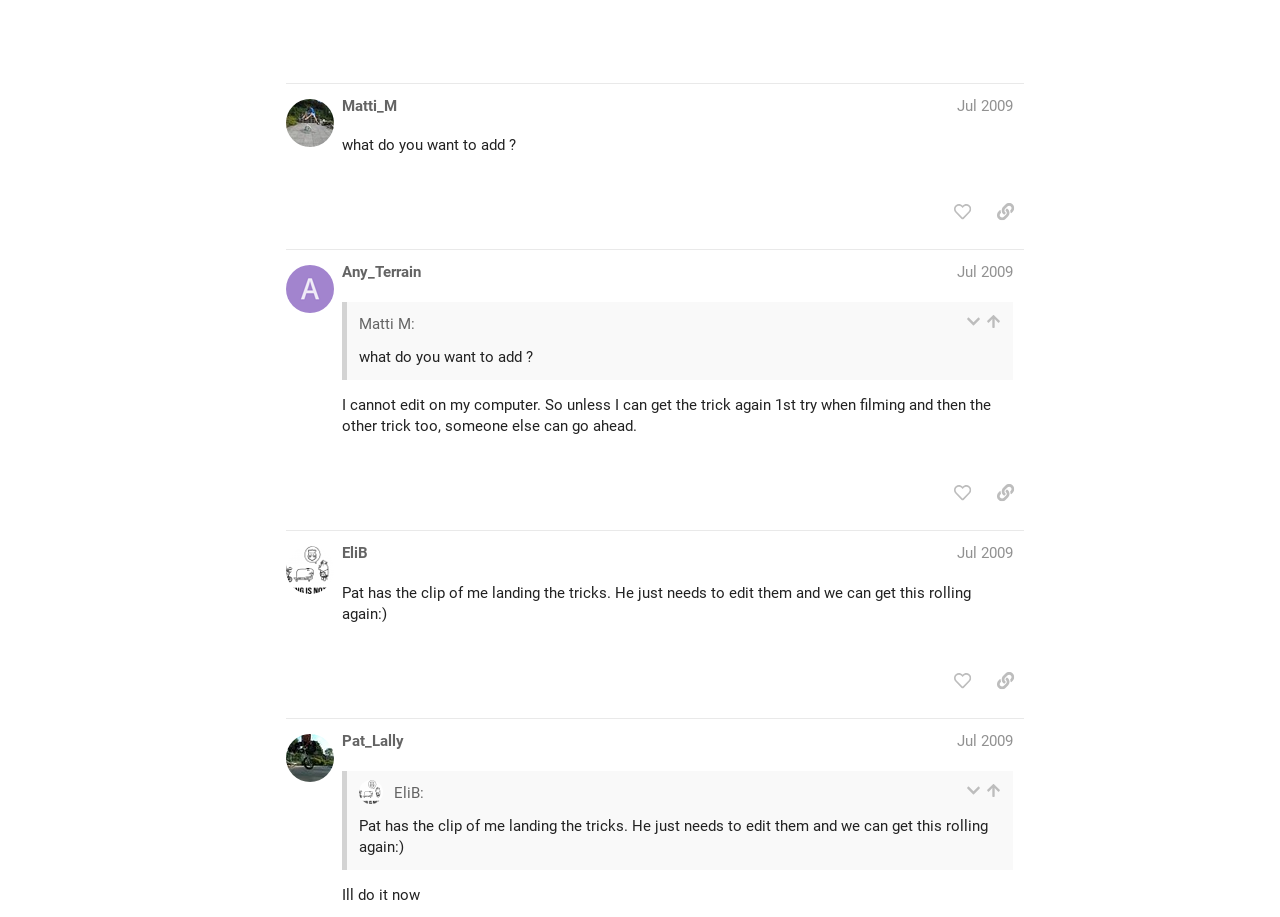Respond with a single word or short phrase to the following question: 
How many posts are there on this page?

3